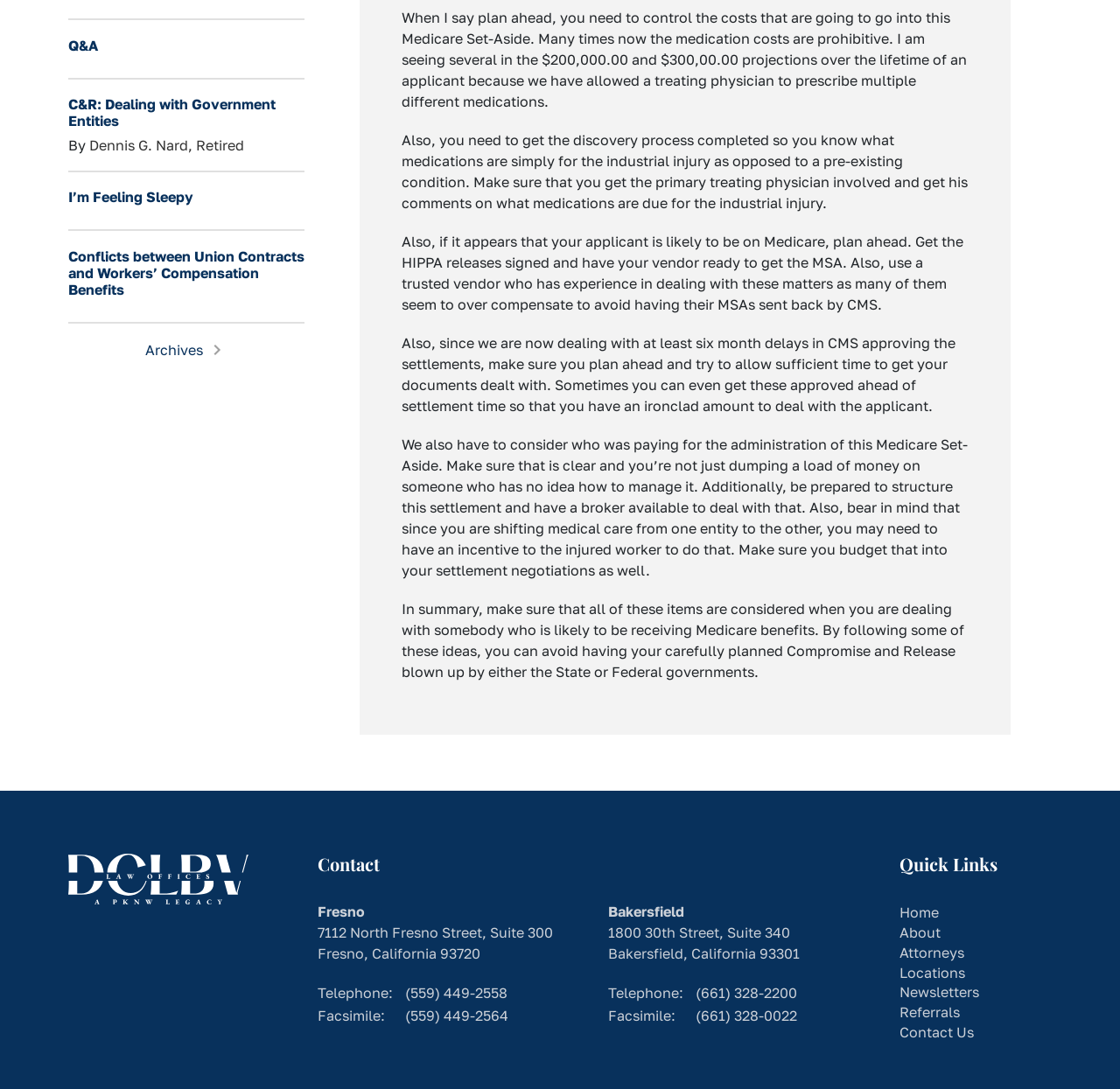Based on the element description, predict the bounding box coordinates (top-left x, top-left y, bottom-right x, bottom-right y) for the UI element in the screenshot: Locations

[0.803, 0.885, 0.861, 0.901]